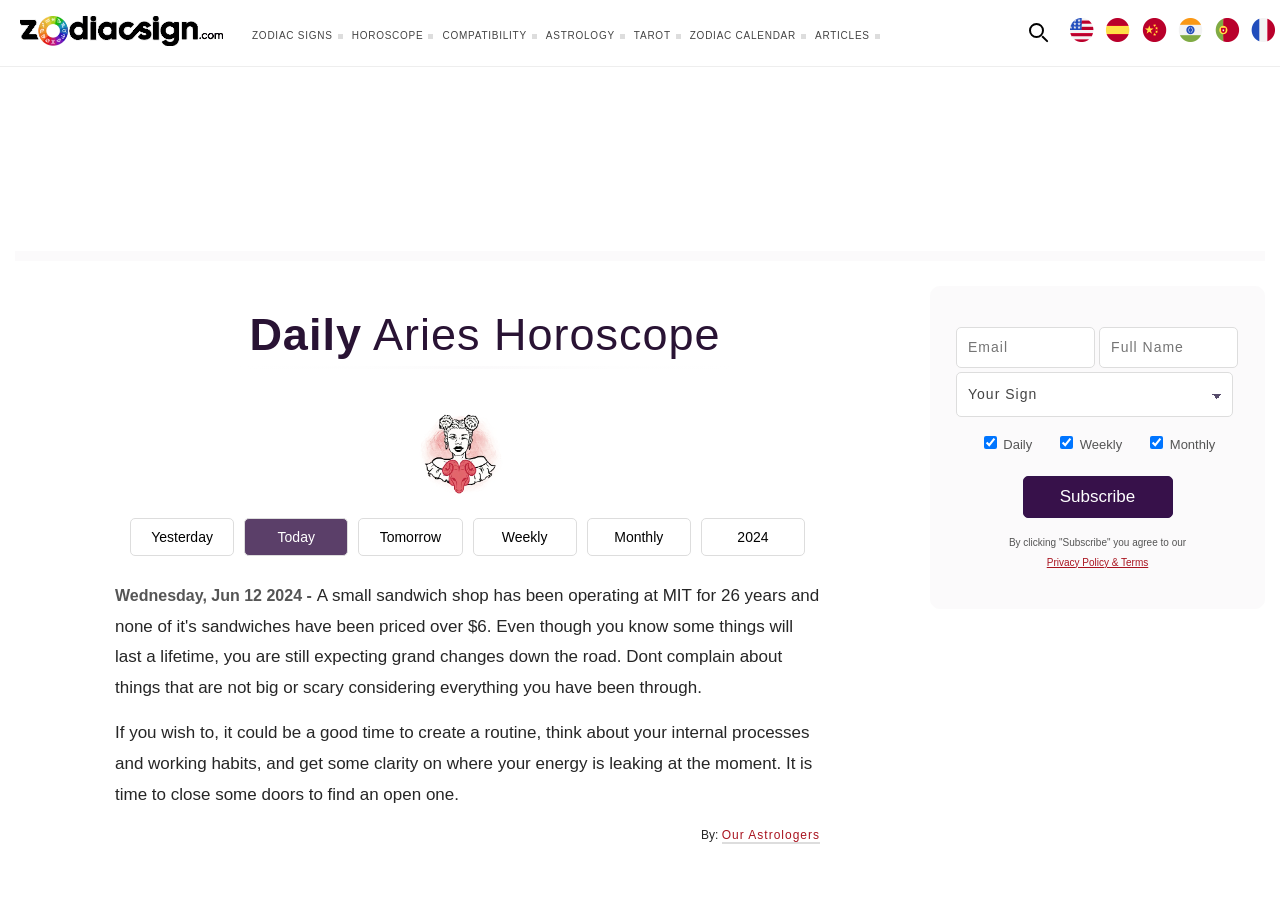Identify the bounding box coordinates for the UI element mentioned here: "Tomorrow". Provide the coordinates as four float values between 0 and 1, i.e., [left, top, right, bottom].

[0.28, 0.575, 0.361, 0.617]